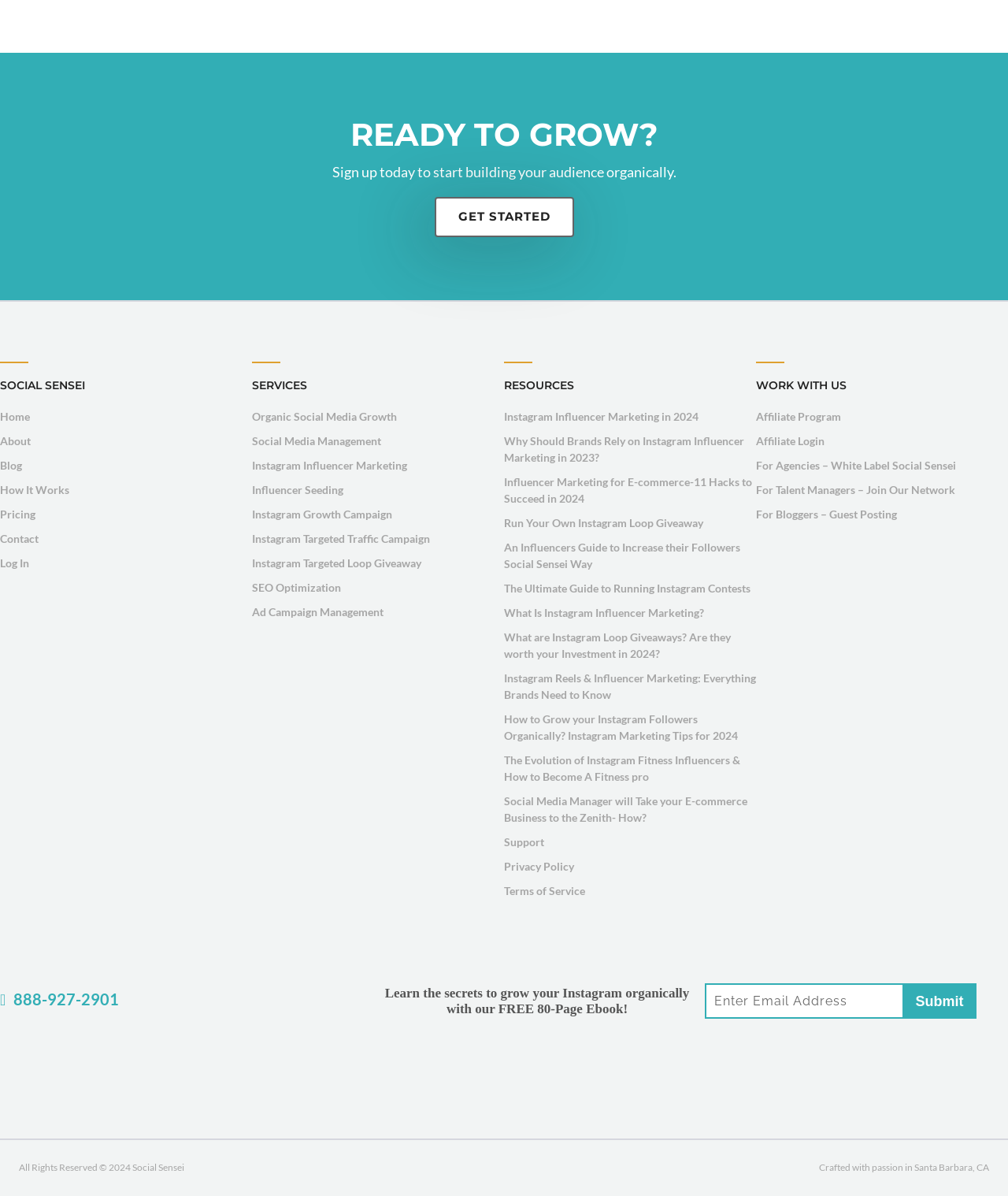Please find the bounding box coordinates of the element's region to be clicked to carry out this instruction: "Learn more about Social Sensei".

[0.0, 0.317, 0.25, 0.328]